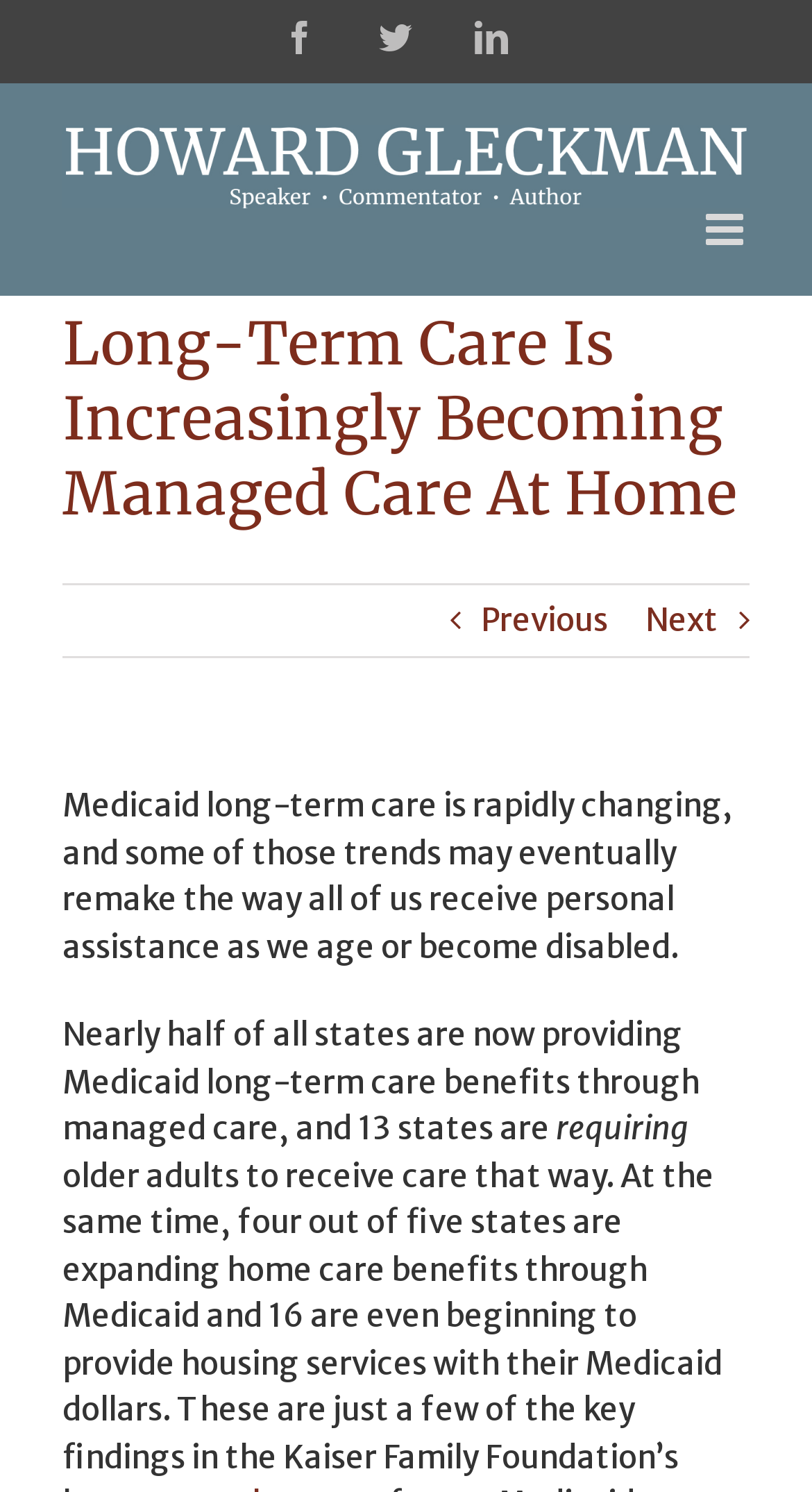Please determine the bounding box coordinates for the UI element described as: "aria-label="Toggle mobile menu"".

[0.869, 0.14, 0.923, 0.169]